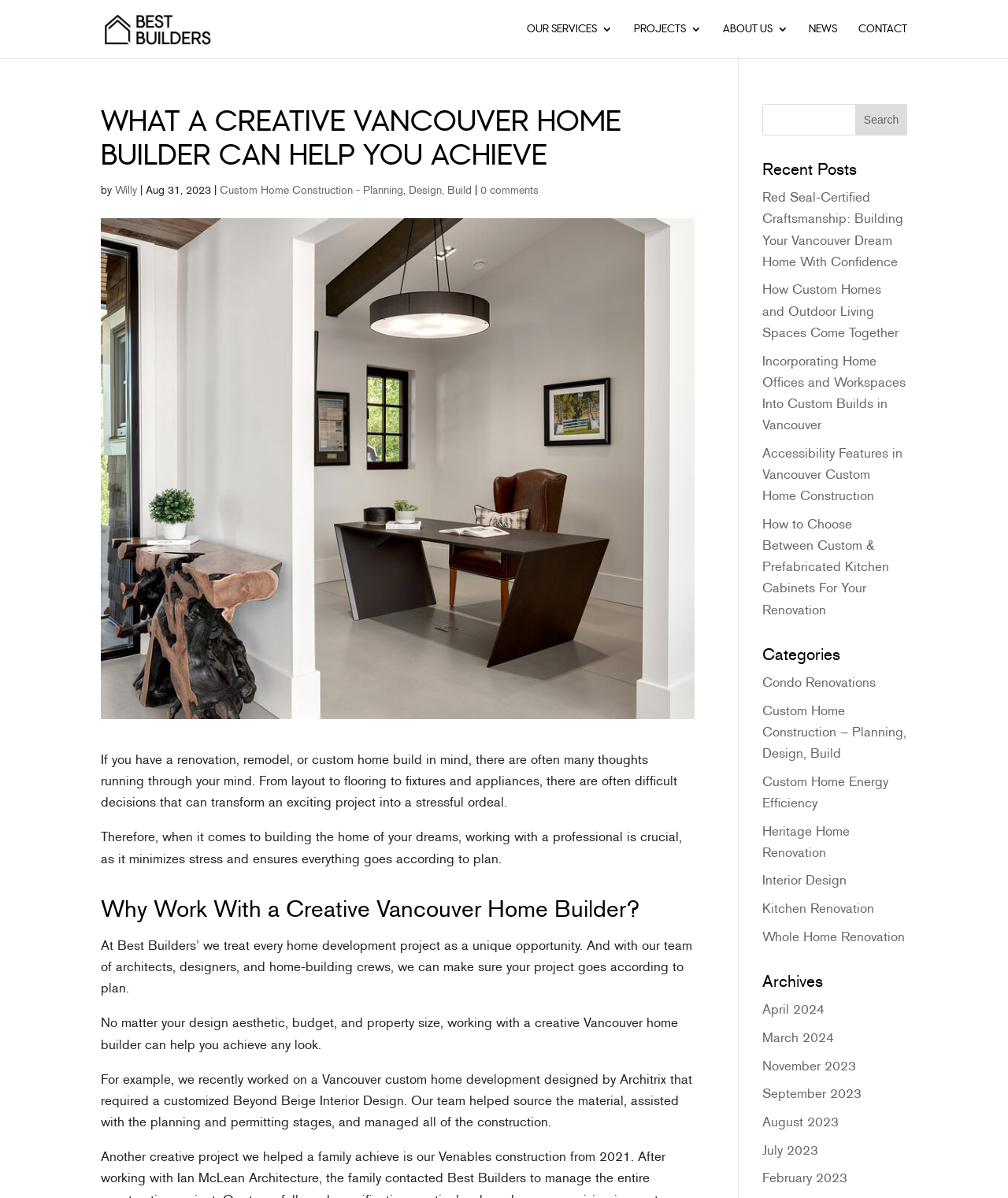Determine the bounding box coordinates for the area you should click to complete the following instruction: "Read the 'Recent Posts'".

[0.756, 0.133, 0.9, 0.156]